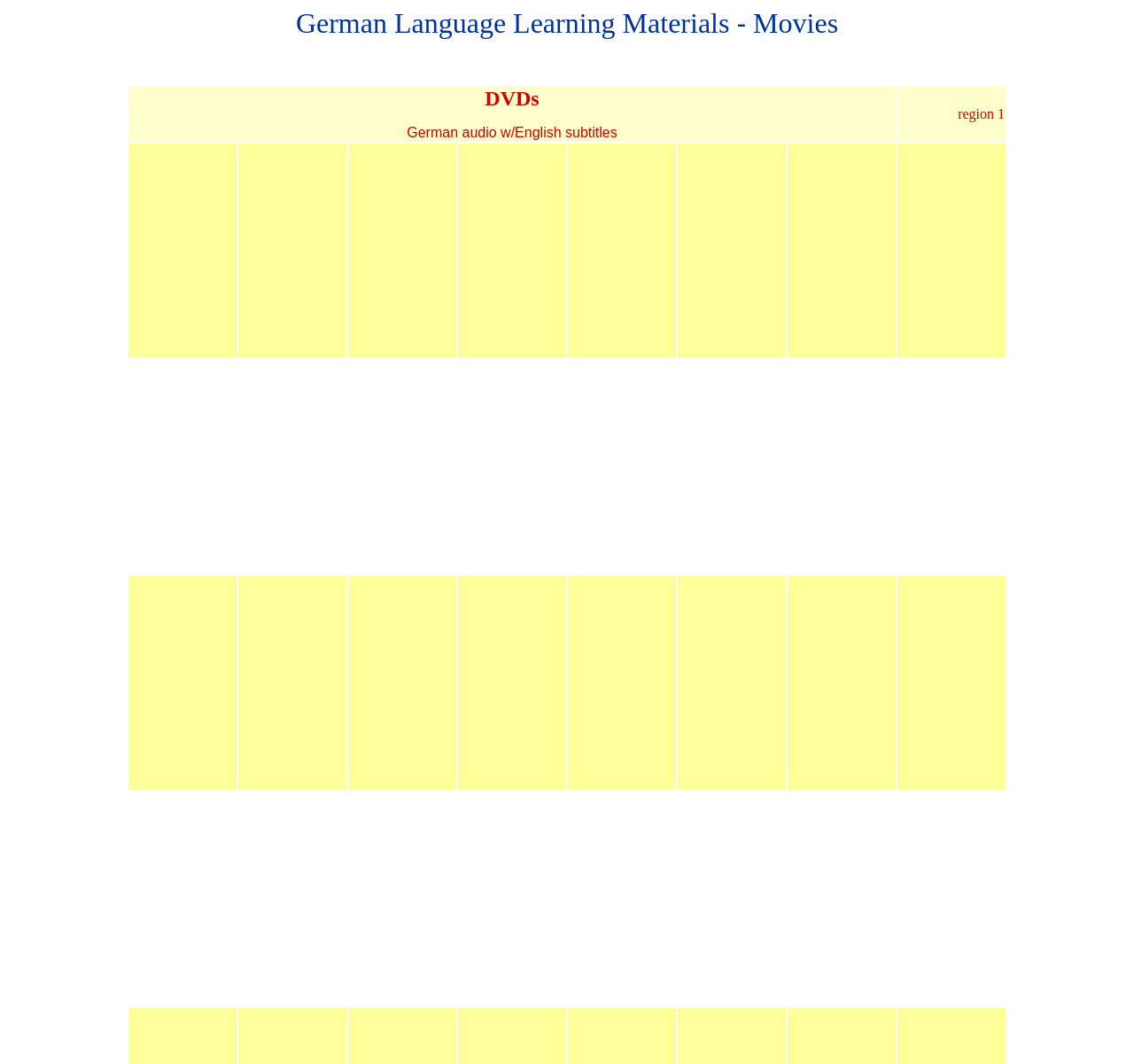What is the text in the first grid cell?
Using the image as a reference, give an elaborate response to the question.

I looked at the first 'gridcell' element in the first 'row' element, and its text is 'DVDs German audio w/English subtitles'.